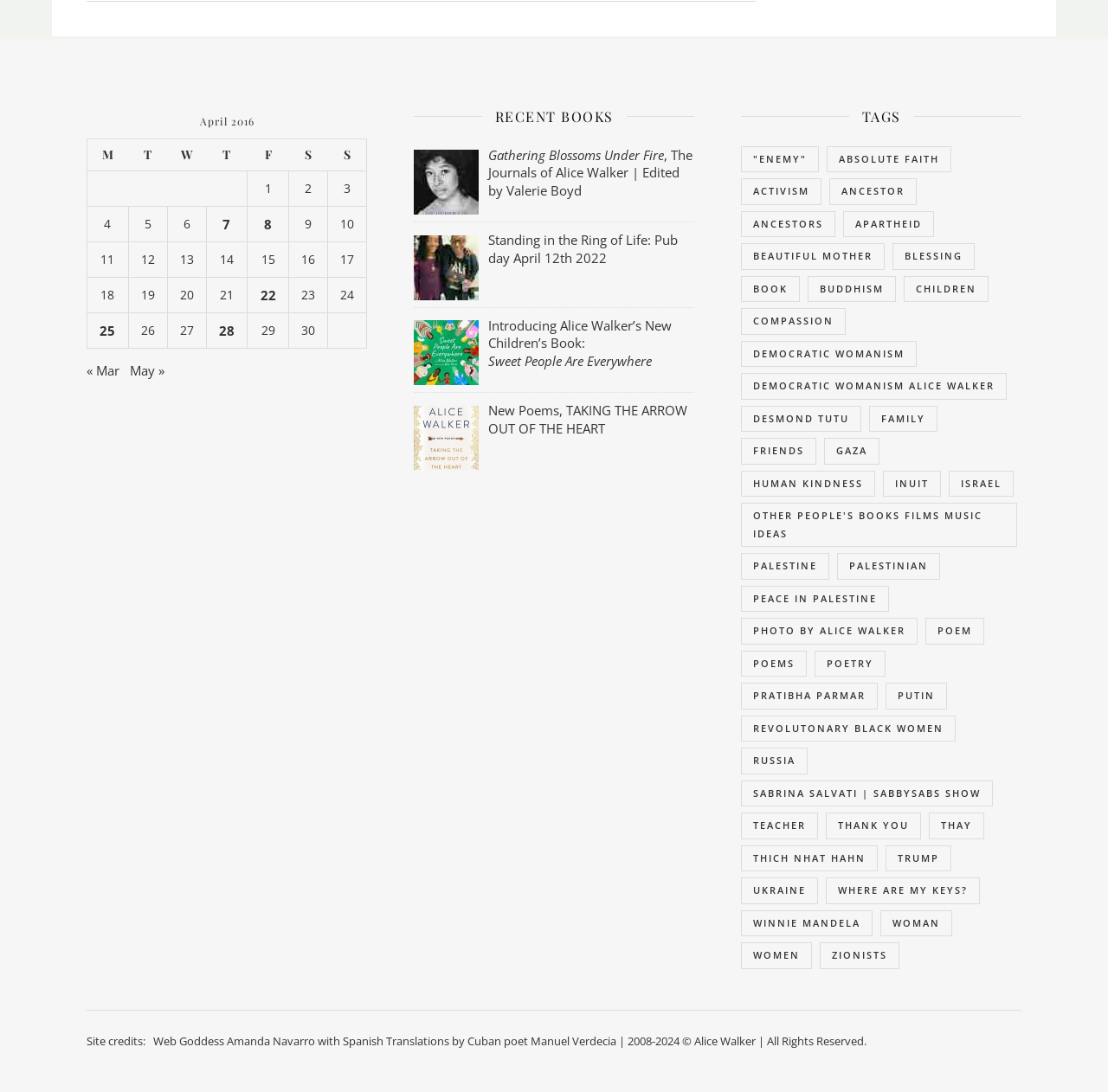Bounding box coordinates must be specified in the format (top-left x, top-left y, bottom-right x, bottom-right y). All values should be floating point numbers between 0 and 1. What are the bounding box coordinates of the UI element described as: Sabrina Salvati | SabbySabs Show

[0.669, 0.715, 0.896, 0.739]